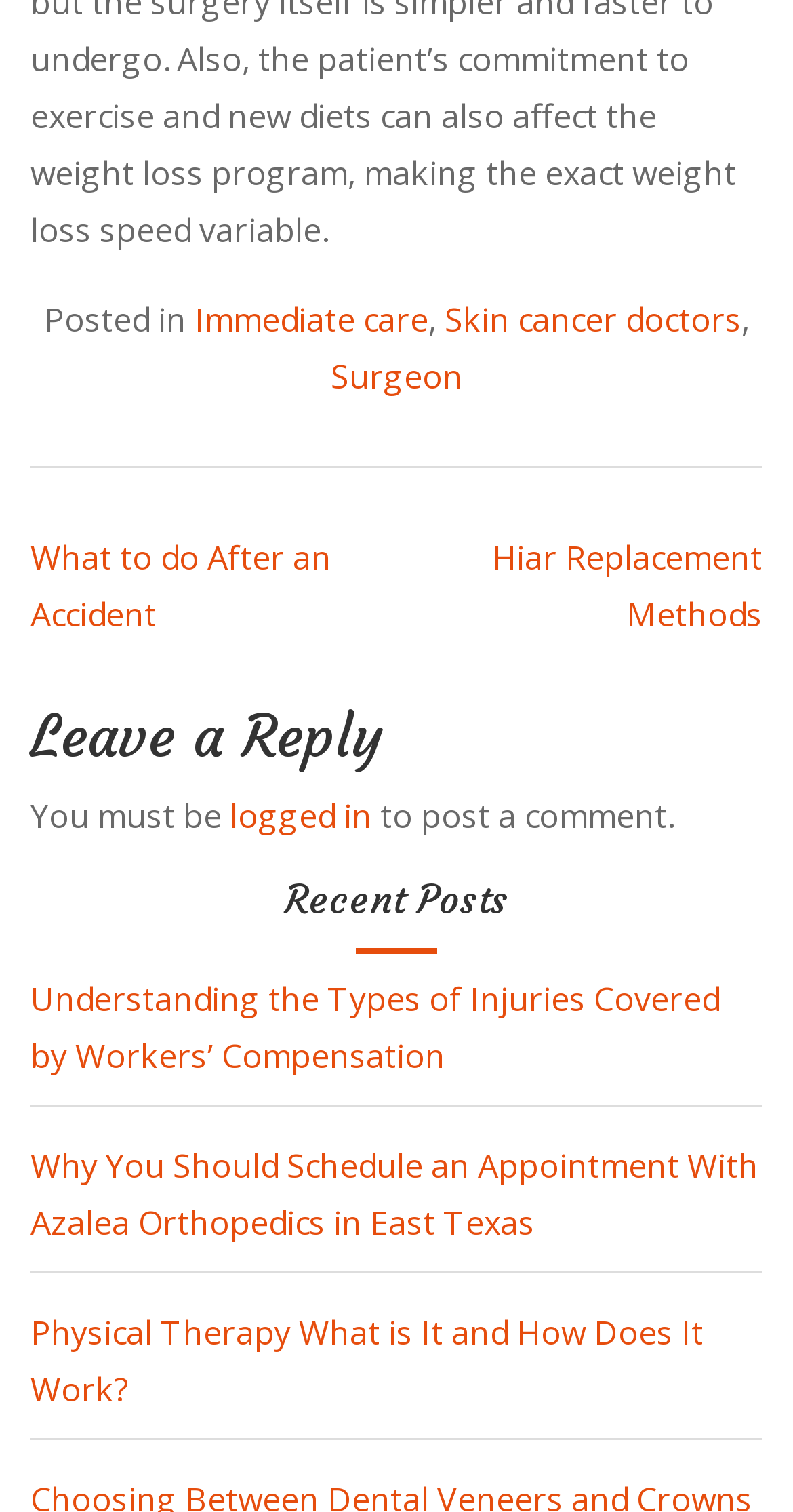Given the element description: "Skin cancer doctors", predict the bounding box coordinates of the UI element it refers to, using four float numbers between 0 and 1, i.e., [left, top, right, bottom].

[0.56, 0.196, 0.935, 0.226]